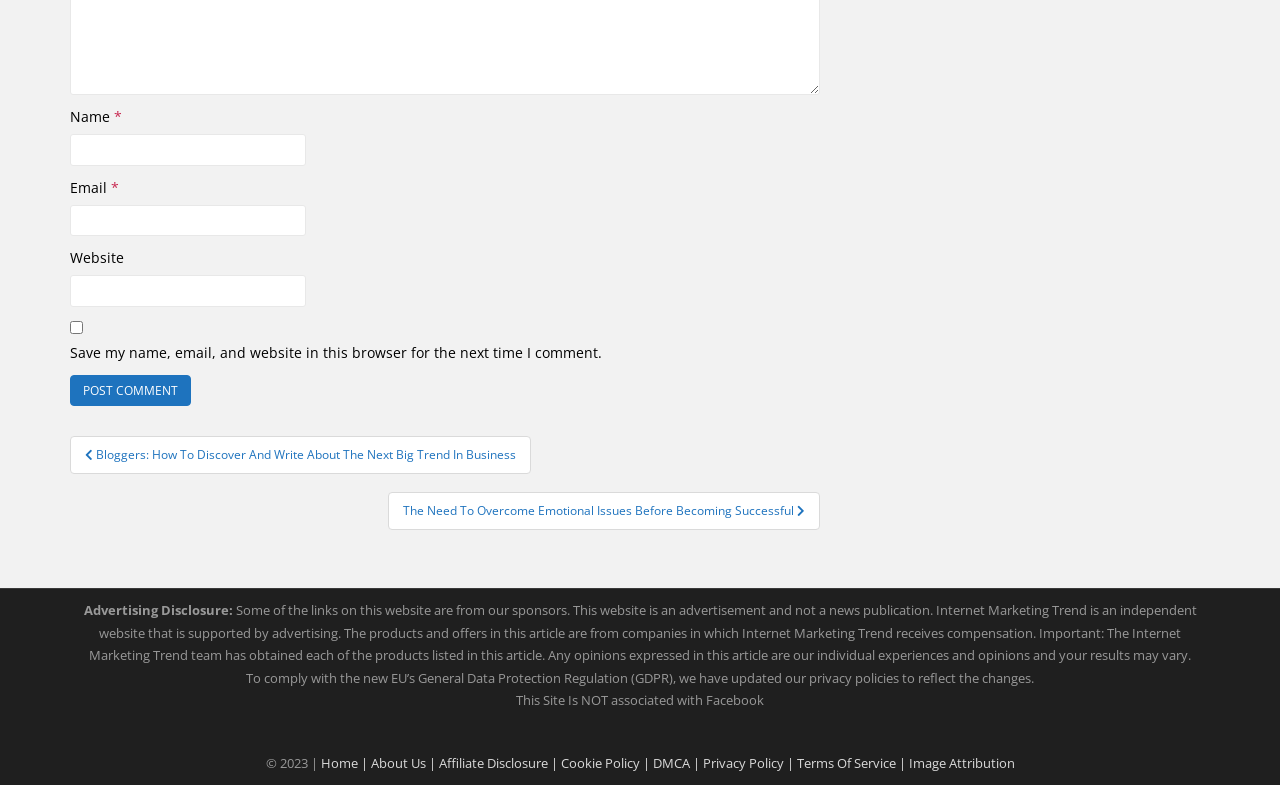Using the provided element description, identify the bounding box coordinates as (top-left x, top-left y, bottom-right x, bottom-right y). Ensure all values are between 0 and 1. Description: European Education area

None